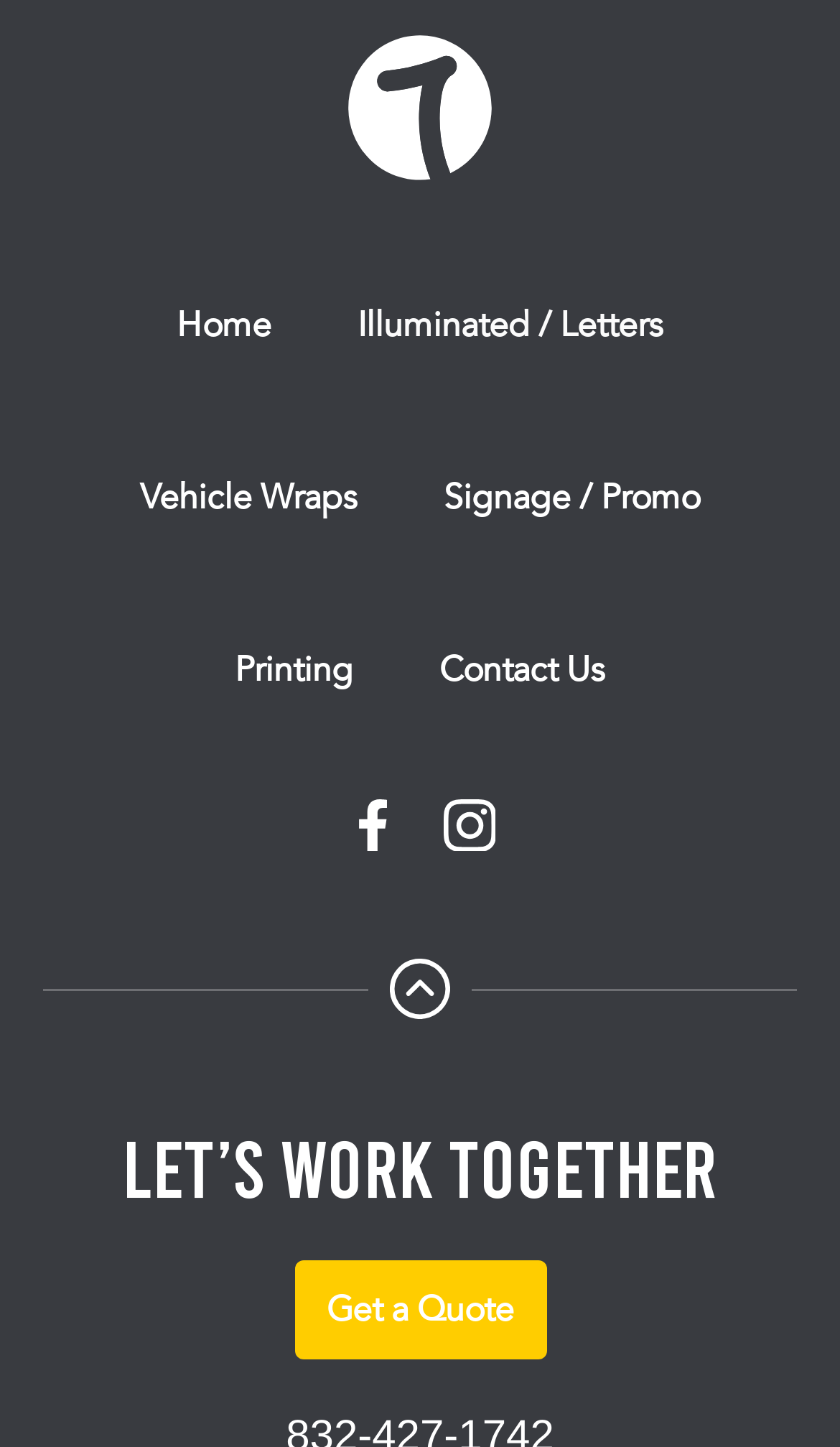What is the text of the button at the bottom of the webpage?
Use the information from the image to give a detailed answer to the question.

The button at the bottom of the webpage is 'Get a Quote' which is a link located at [0.35, 0.871, 0.65, 0.94].